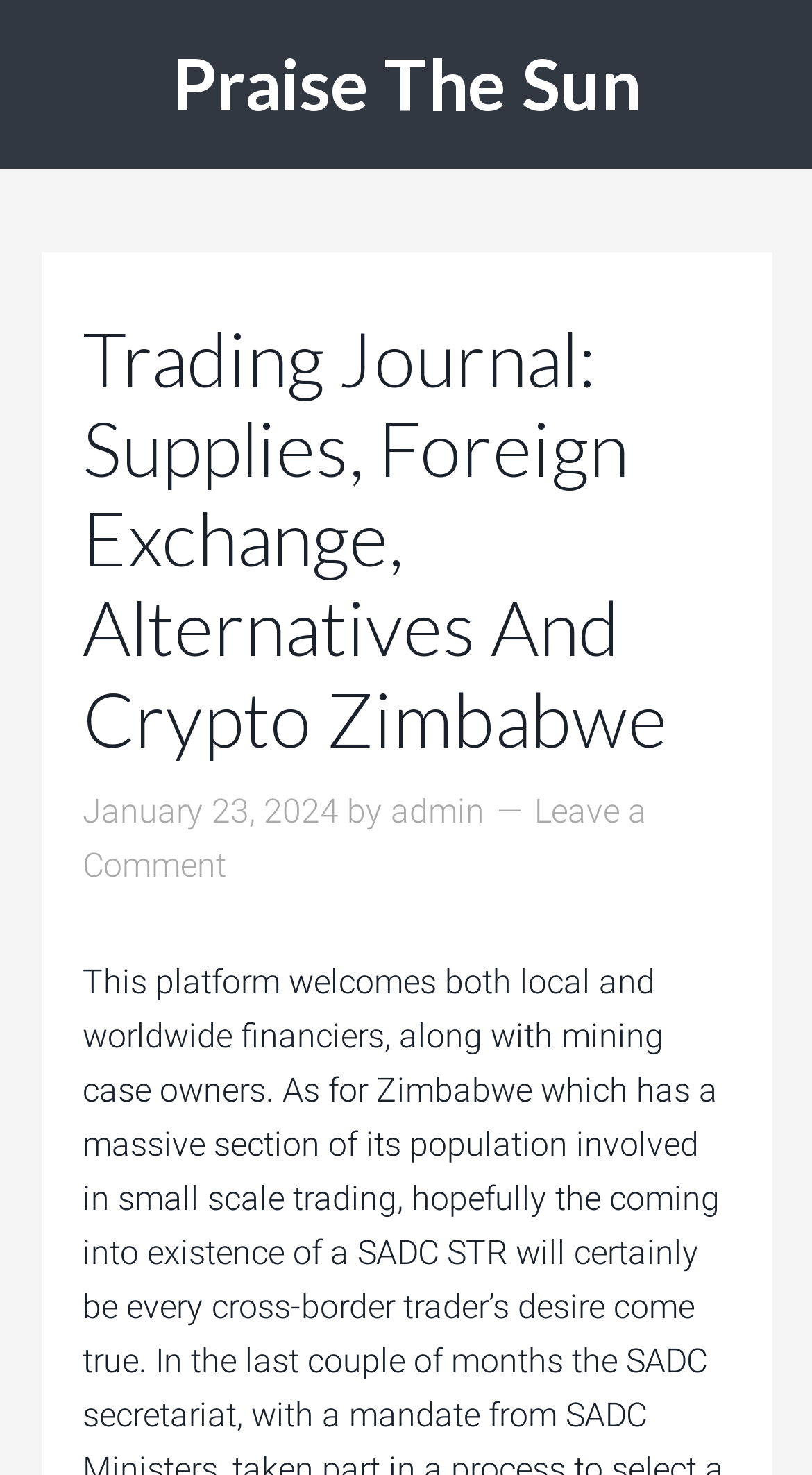Find the bounding box coordinates for the UI element that matches this description: "Leave a Comment".

[0.101, 0.536, 0.796, 0.6]